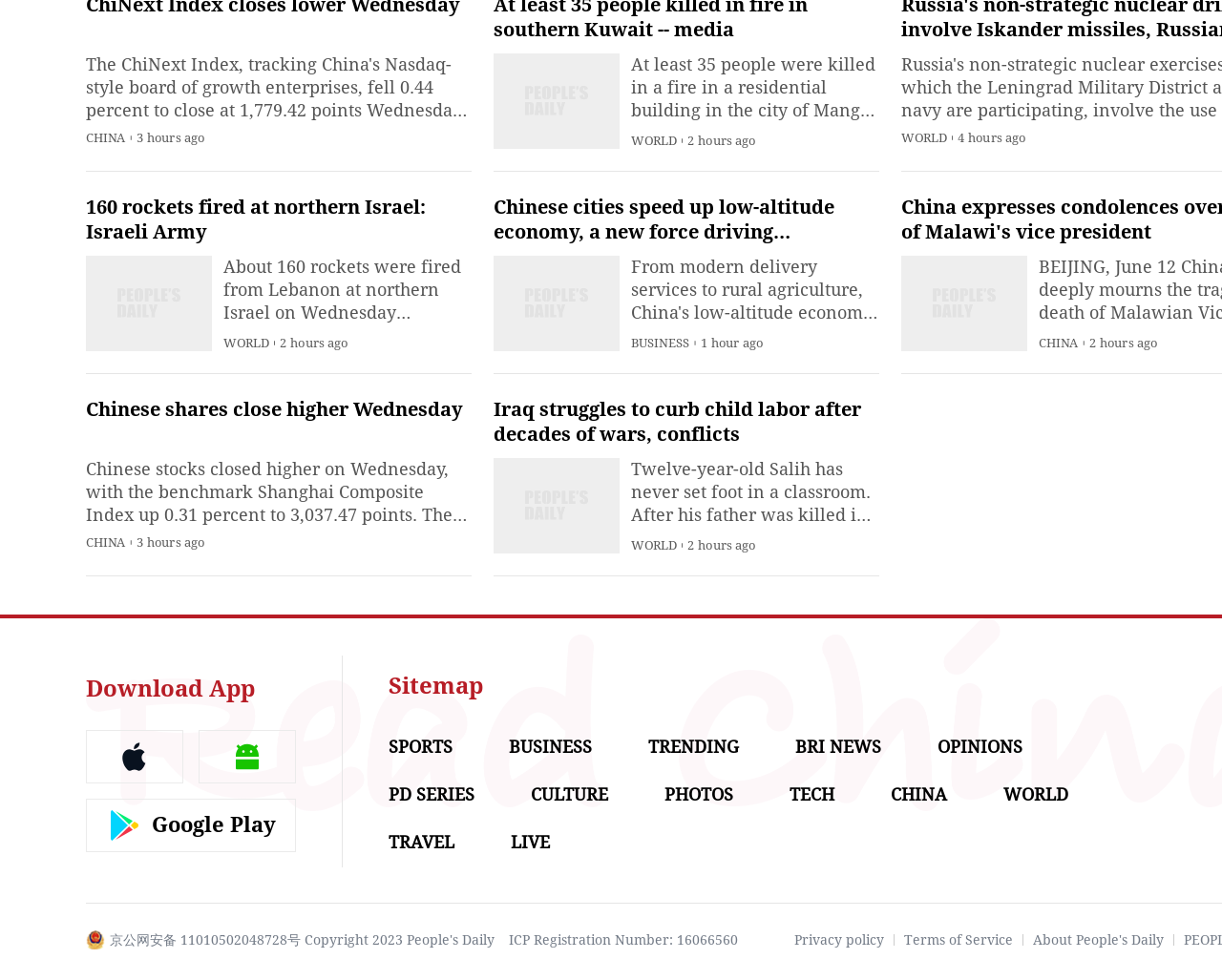Please find the bounding box coordinates of the element that must be clicked to perform the given instruction: "Learn more about People's Daily". The coordinates should be four float numbers from 0 to 1, i.e., [left, top, right, bottom].

[0.845, 0.951, 0.952, 0.967]